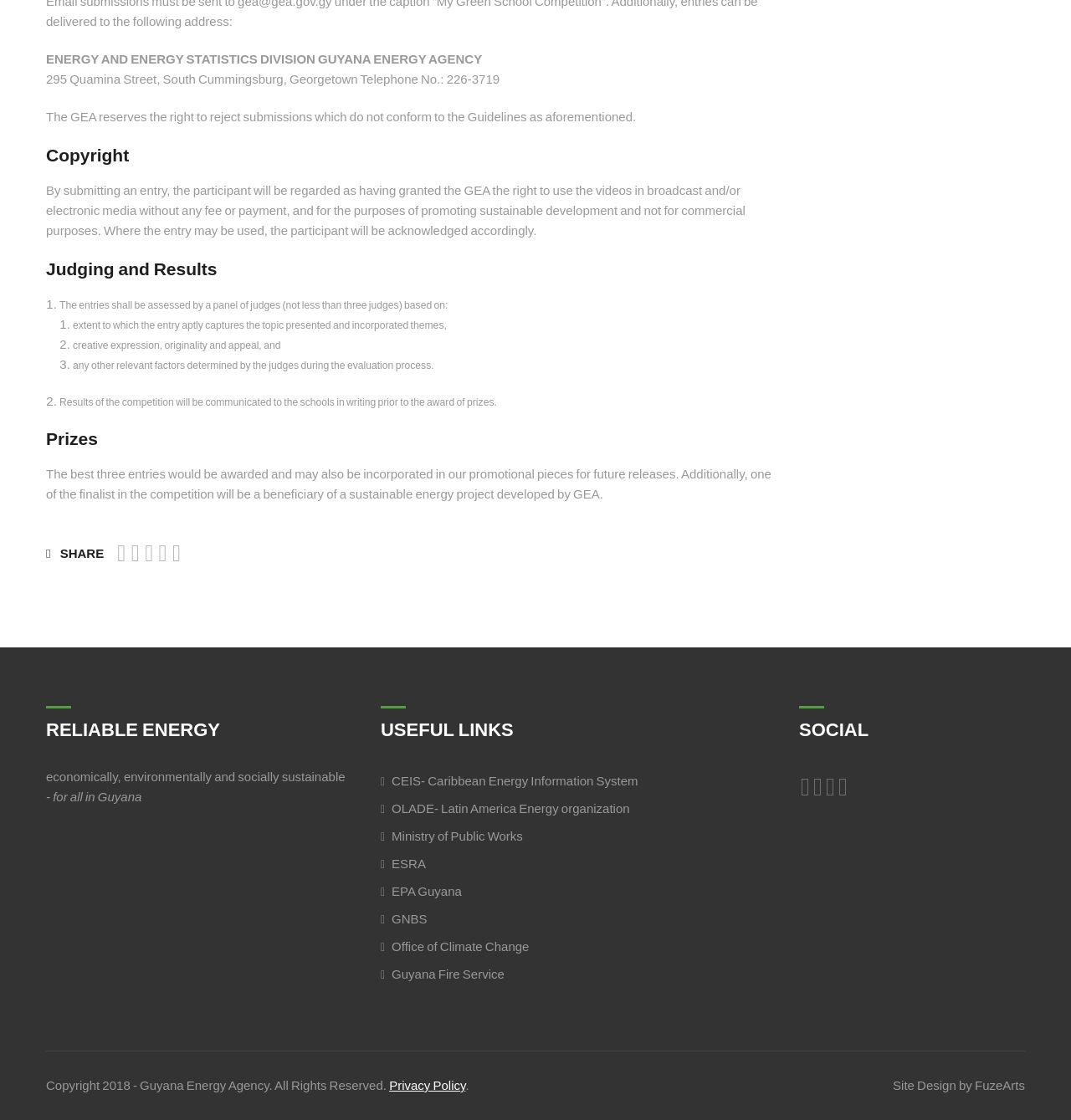Return the bounding box coordinates of the UI element that corresponds to this description: "Office of Climate Change". The coordinates must be given as four float numbers in the range of 0 and 1, [left, top, right, bottom].

[0.355, 0.839, 0.494, 0.851]